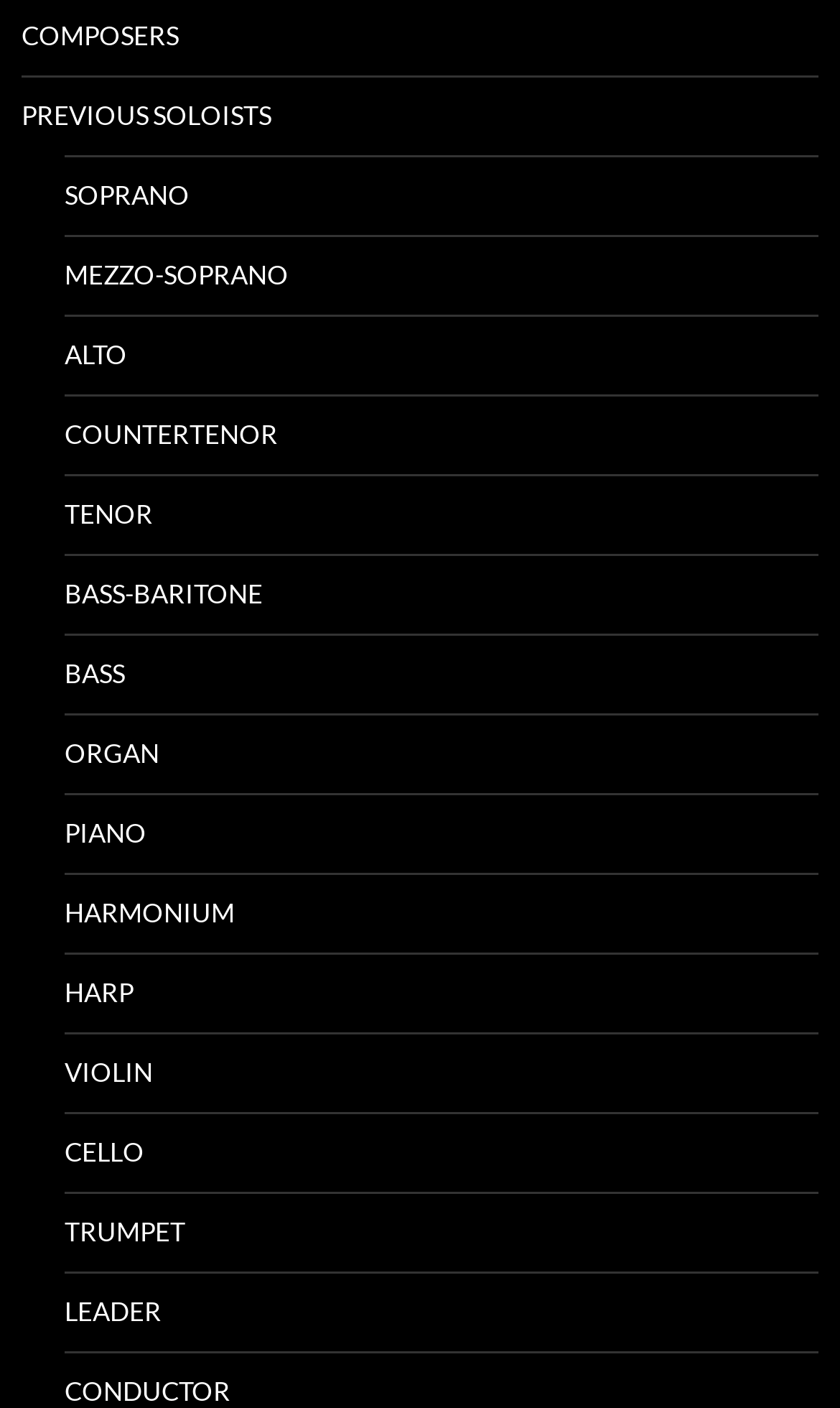Use a single word or phrase to answer the question:
What is the first soloist type?

PREVIOUS SOLOISTS